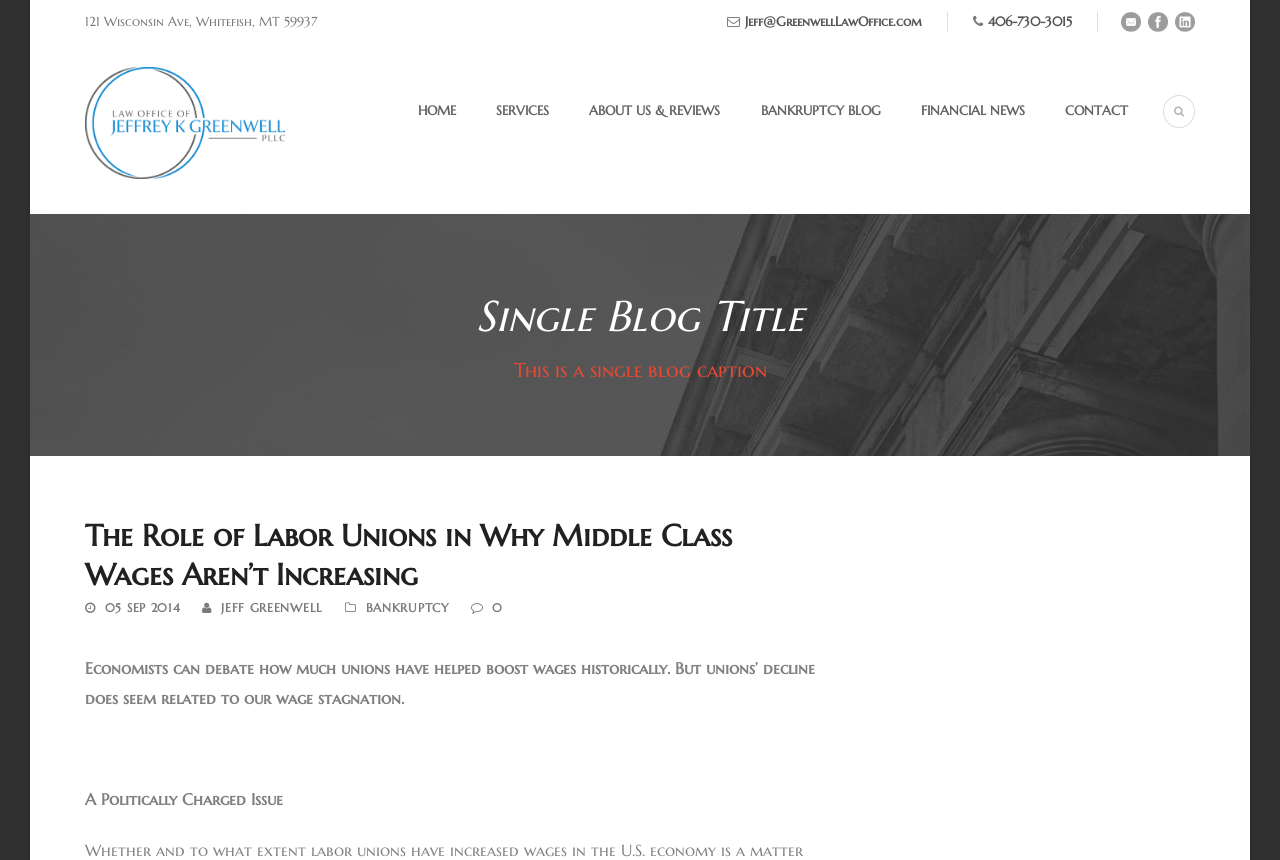Using the information from the screenshot, answer the following question thoroughly:
Who is the author of the blog post?

I found the author's name by looking at the link elements below the blog post title. The link element with the bounding box coordinates [0.173, 0.698, 0.252, 0.715] contains the author's name.